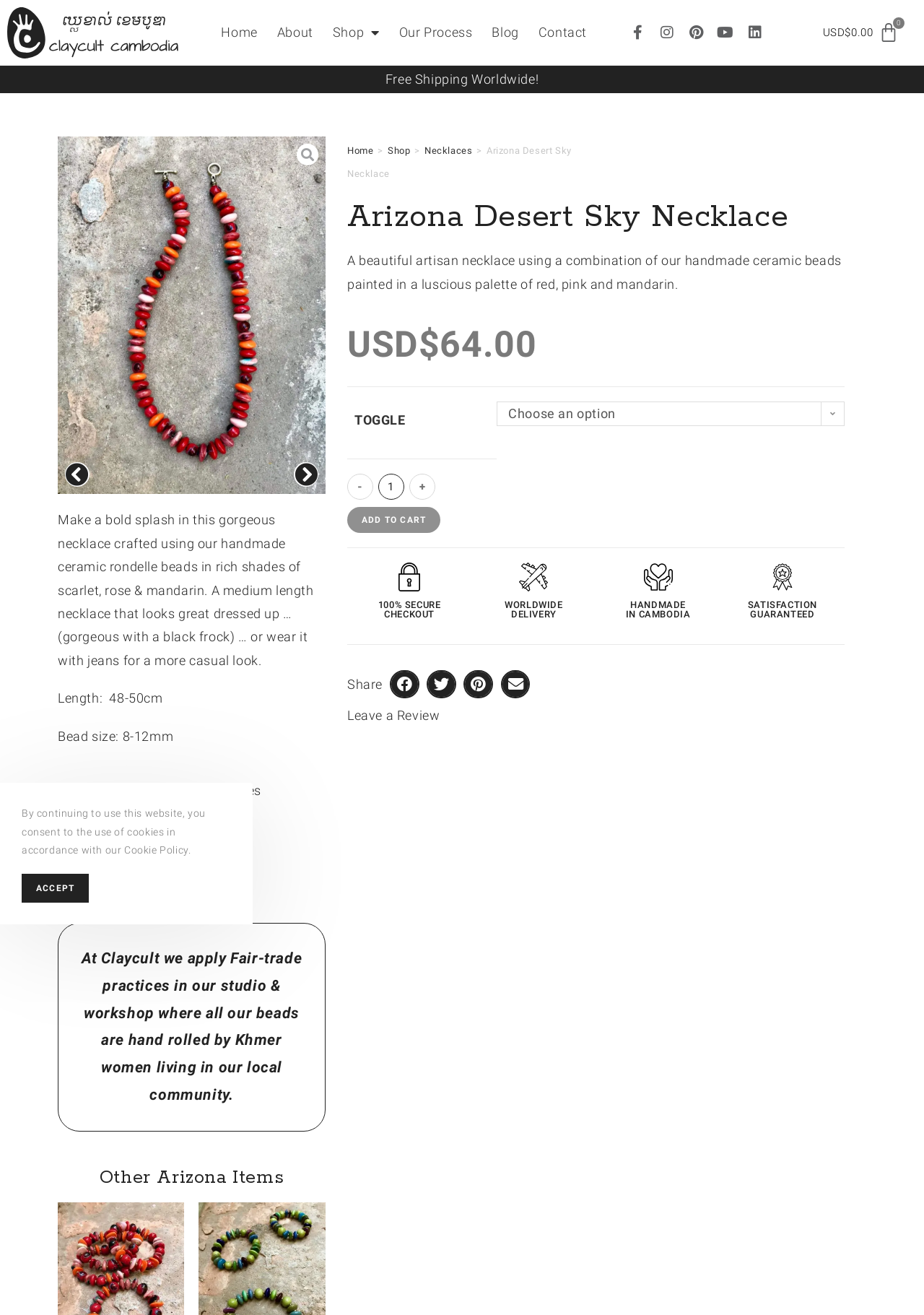Pinpoint the bounding box coordinates of the element that must be clicked to accomplish the following instruction: "View the 'Arizona Desert Sky Necklace' product details". The coordinates should be in the format of four float numbers between 0 and 1, i.e., [left, top, right, bottom].

[0.376, 0.152, 0.914, 0.179]